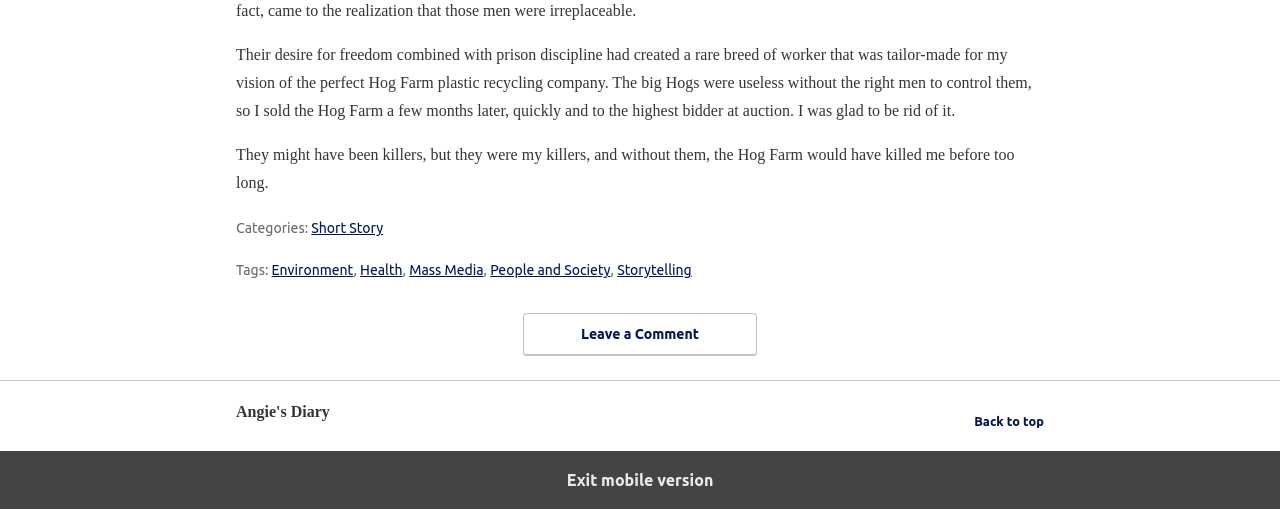Identify the bounding box coordinates of the element to click to follow this instruction: 'Exit mobile version'. Ensure the coordinates are four float values between 0 and 1, provided as [left, top, right, bottom].

[0.0, 0.885, 1.0, 0.999]